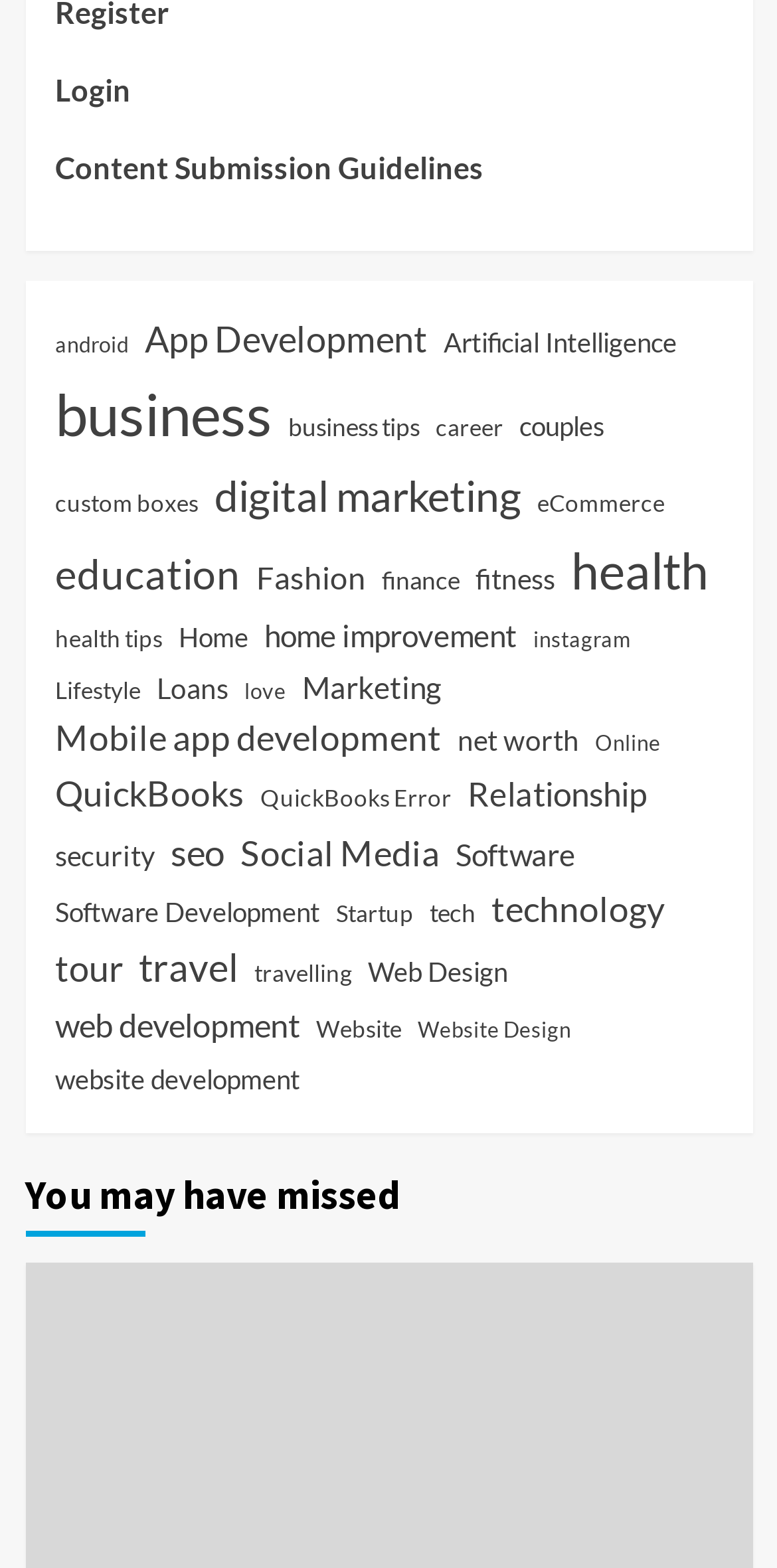Extract the bounding box for the UI element that matches this description: "health tips".

[0.071, 0.396, 0.209, 0.42]